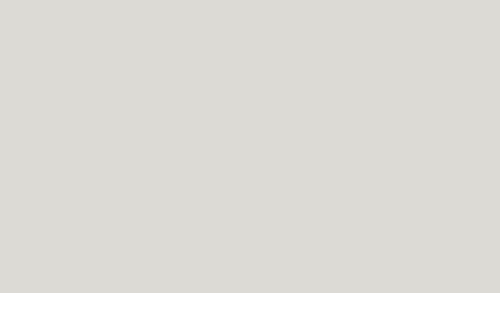By analyzing the image, answer the following question with a detailed response: Is the image related to event planning?

The caption emphasizes the expertise of Orchid Events in crafting unforgettable birthday parties, which strongly suggests that the image is related to event planning, specifically birthday party planning.